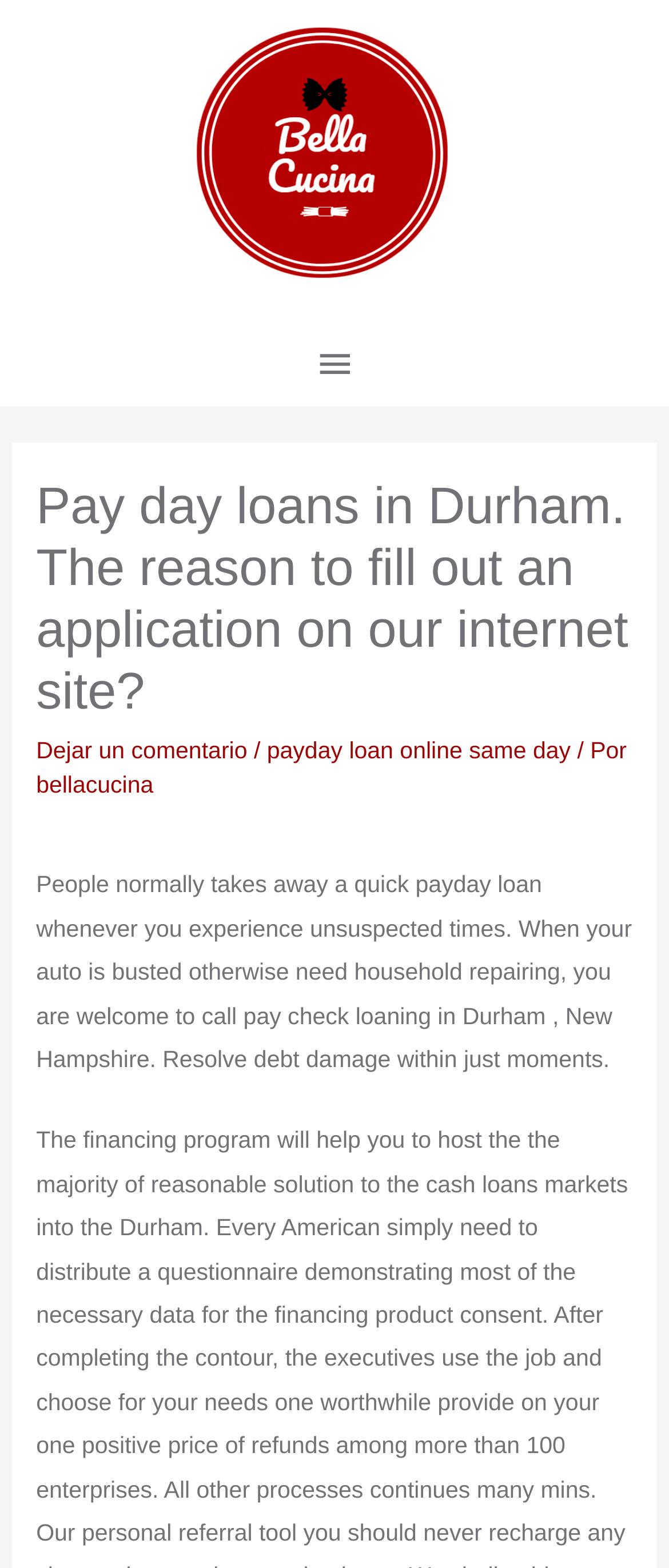Please provide a comprehensive response to the question based on the details in the image: What is the role of the executives in the loan application process?

According to the webpage content, after completing the questionnaire, the executives will use the job and choose for the user a worthwhile offer with a positive price of refunds among over 100 companies, indicating that the executives play a crucial role in selecting the best loan option for the applicant.